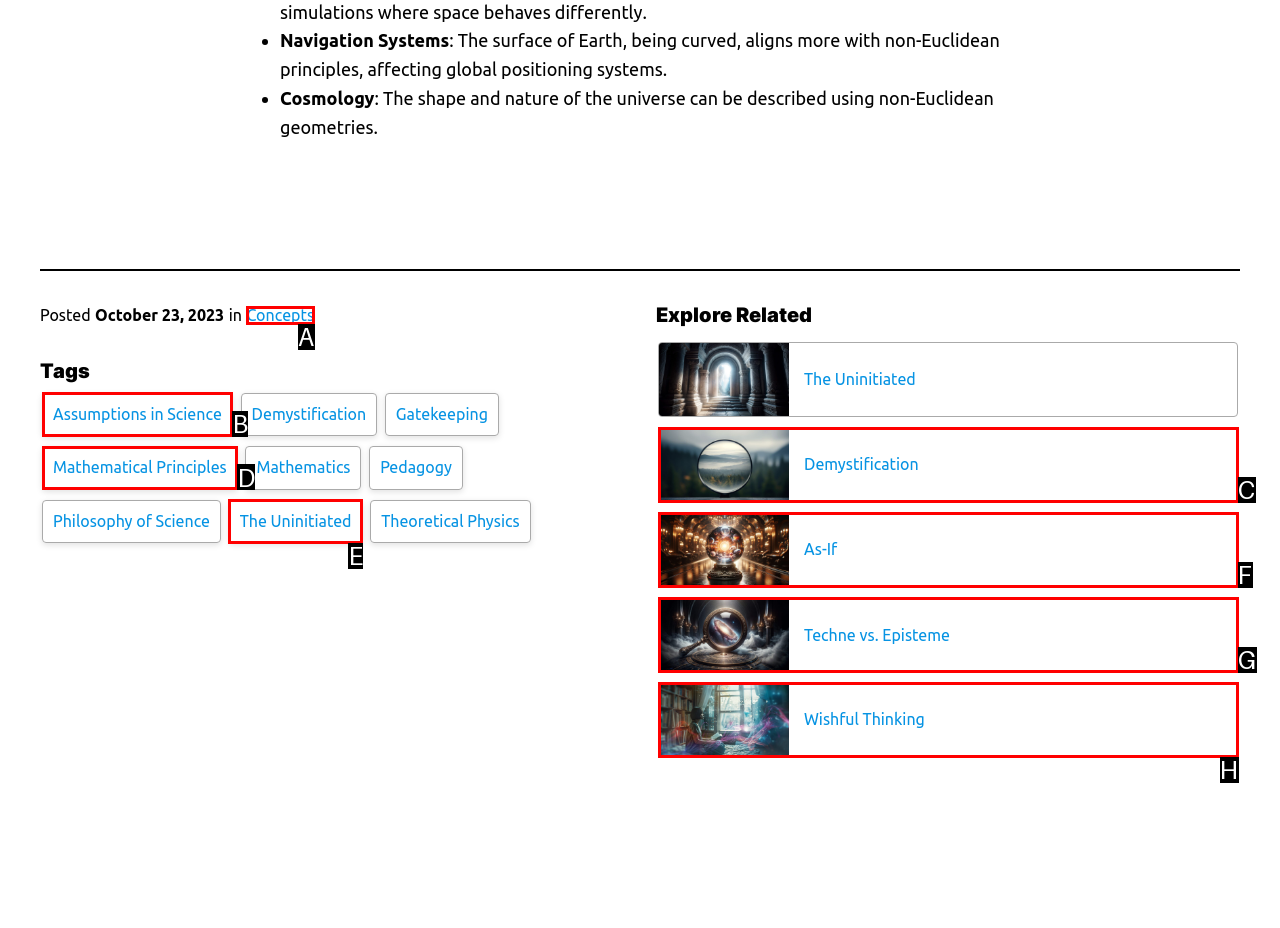Which lettered option should be clicked to achieve the task: View the 'Assumptions in Science' tag? Choose from the given choices.

B